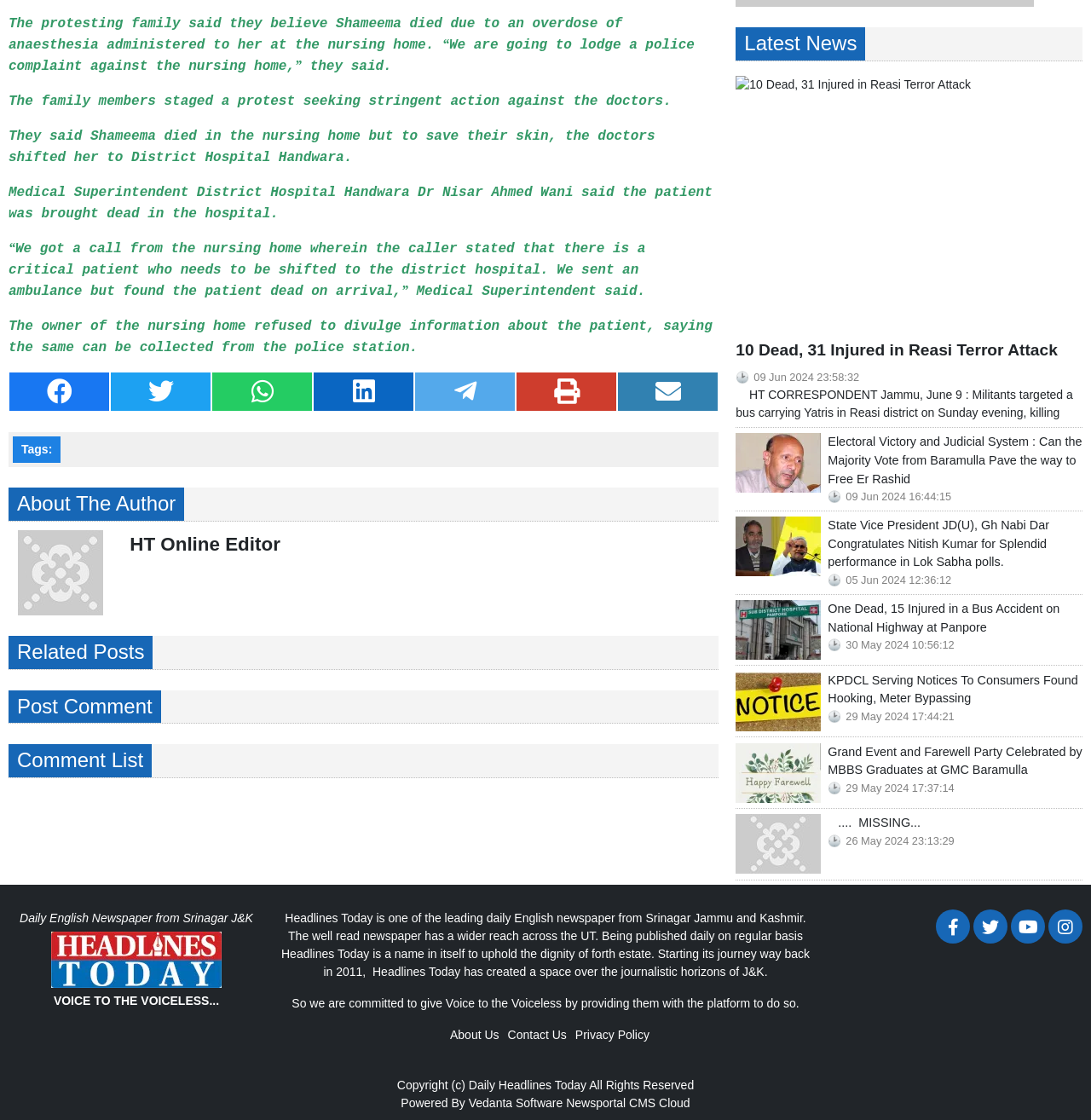Using the format (top-left x, top-left y, bottom-right x, bottom-right y), and given the element description, identify the bounding box coordinates within the screenshot: Contact Us

[0.465, 0.918, 0.519, 0.93]